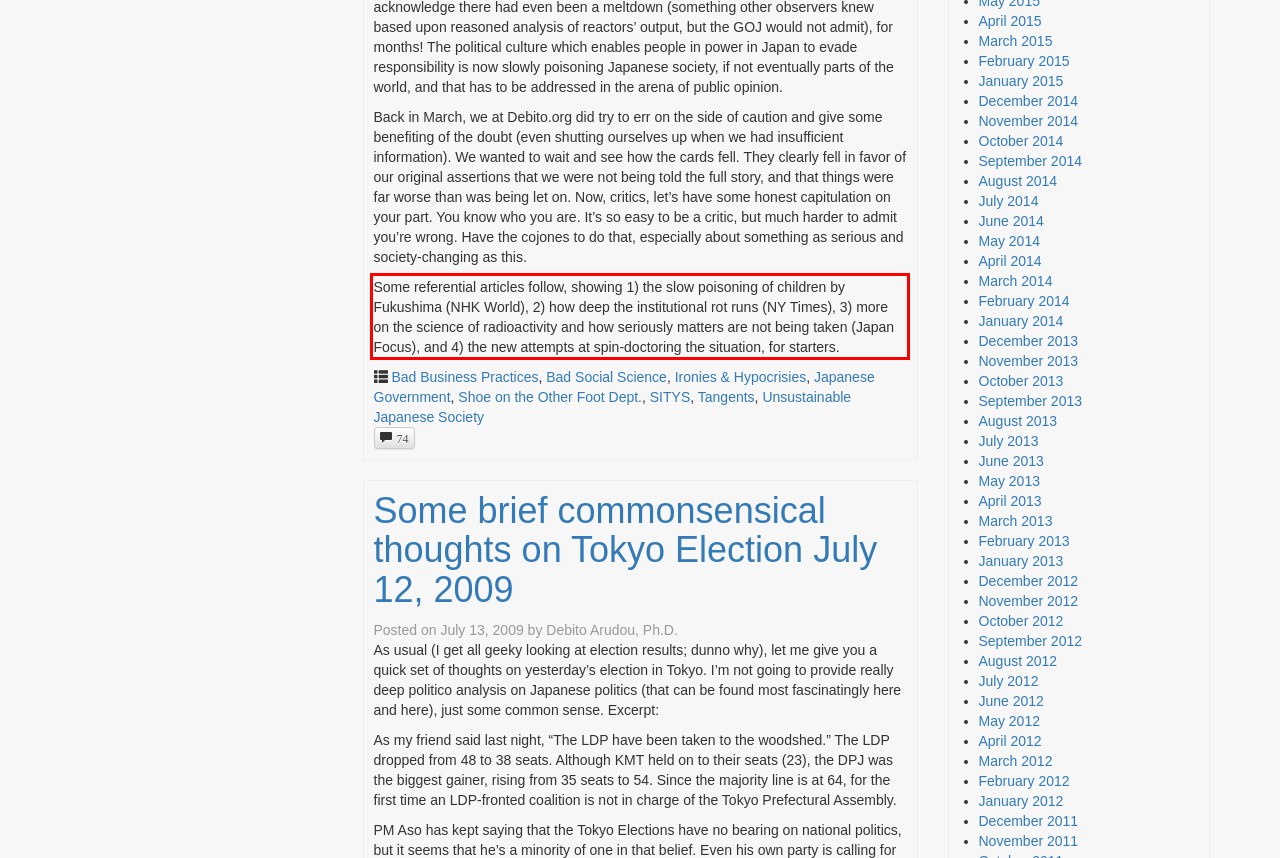You have a screenshot with a red rectangle around a UI element. Recognize and extract the text within this red bounding box using OCR.

Some referential articles follow, showing 1) the slow poisoning of children by Fukushima (NHK World), 2) how deep the institutional rot runs (NY Times), 3) more on the science of radioactivity and how seriously matters are not being taken (Japan Focus), and 4) the new attempts at spin-doctoring the situation, for starters.